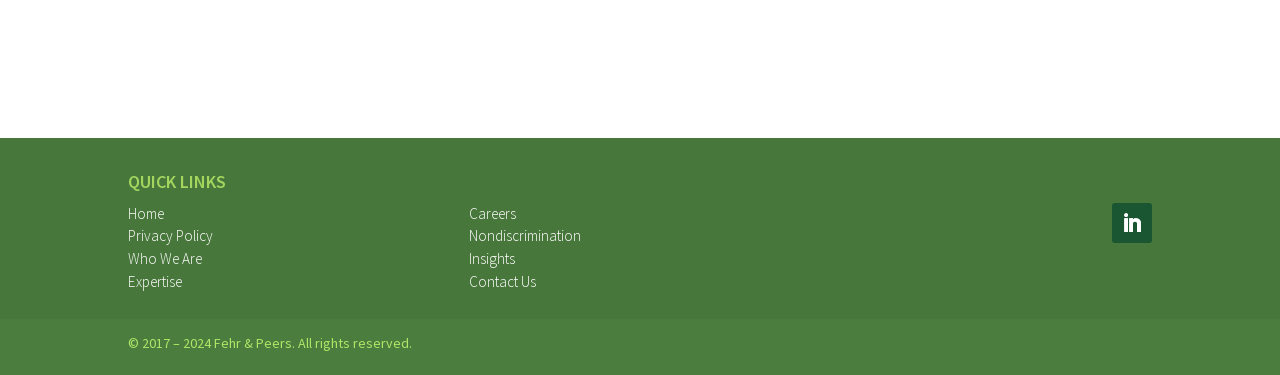Can you specify the bounding box coordinates for the region that should be clicked to fulfill this instruction: "view privacy policy".

[0.1, 0.604, 0.166, 0.654]